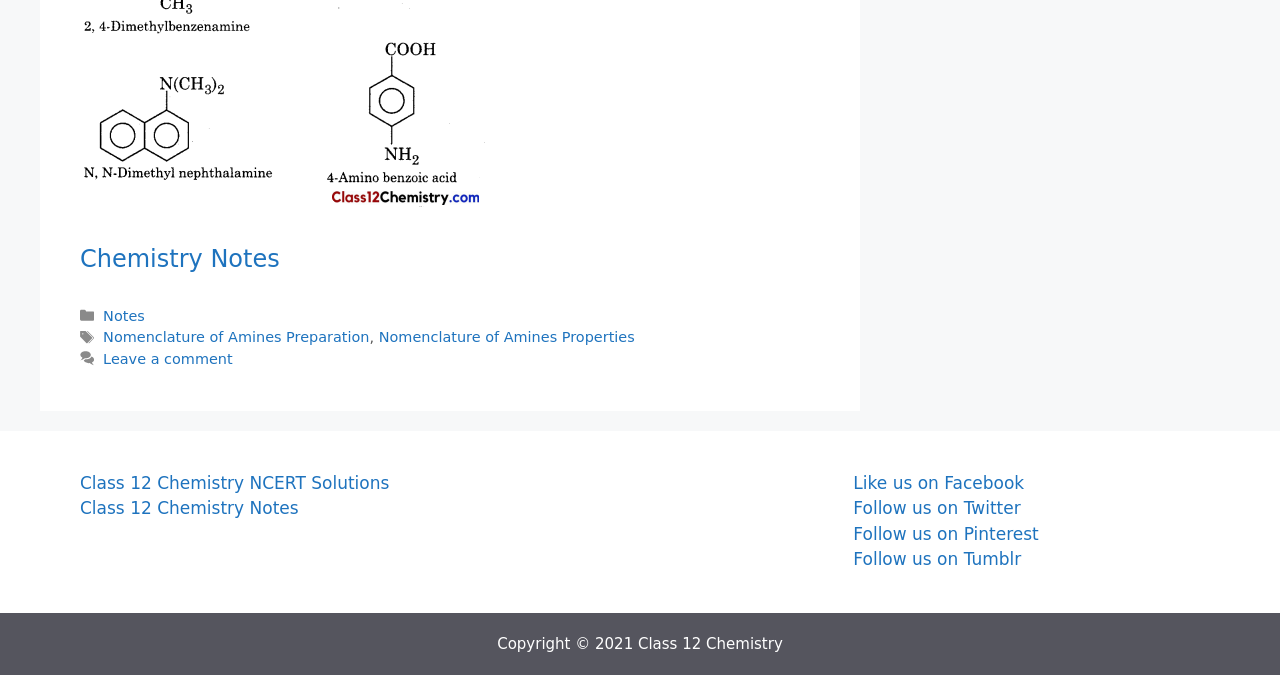Please use the details from the image to answer the following question comprehensively:
What is the year of copyright mentioned on this webpage?

The StaticText 'Copyright © 2021' at the bottom of the webpage indicates that the year of copyright mentioned is 2021.